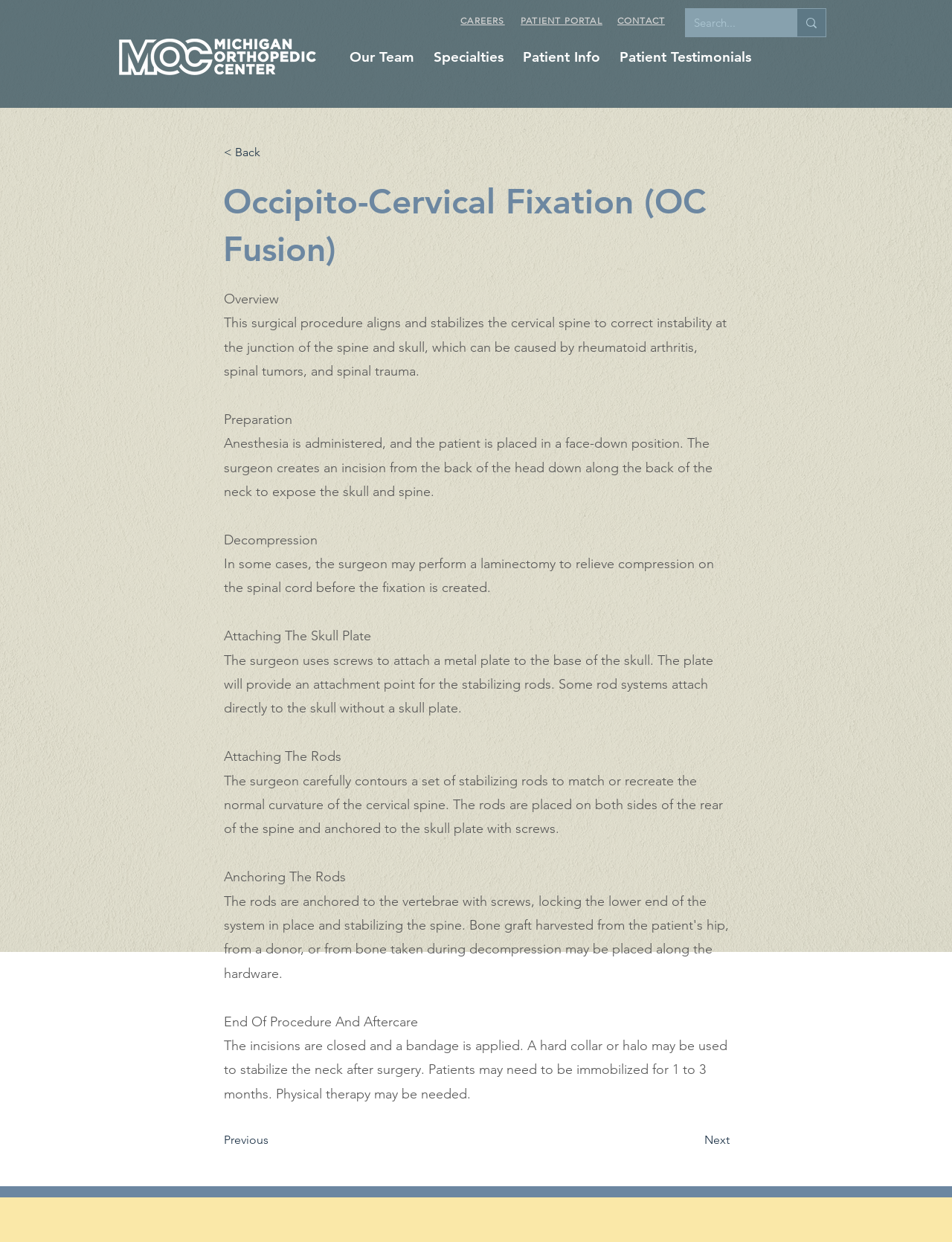What is the role of the metal plate in the procedure?
Answer the question in as much detail as possible.

The metal plate is attached to the base of the skull and provides an attachment point for the stabilizing rods, which are used to stabilize the cervical spine.